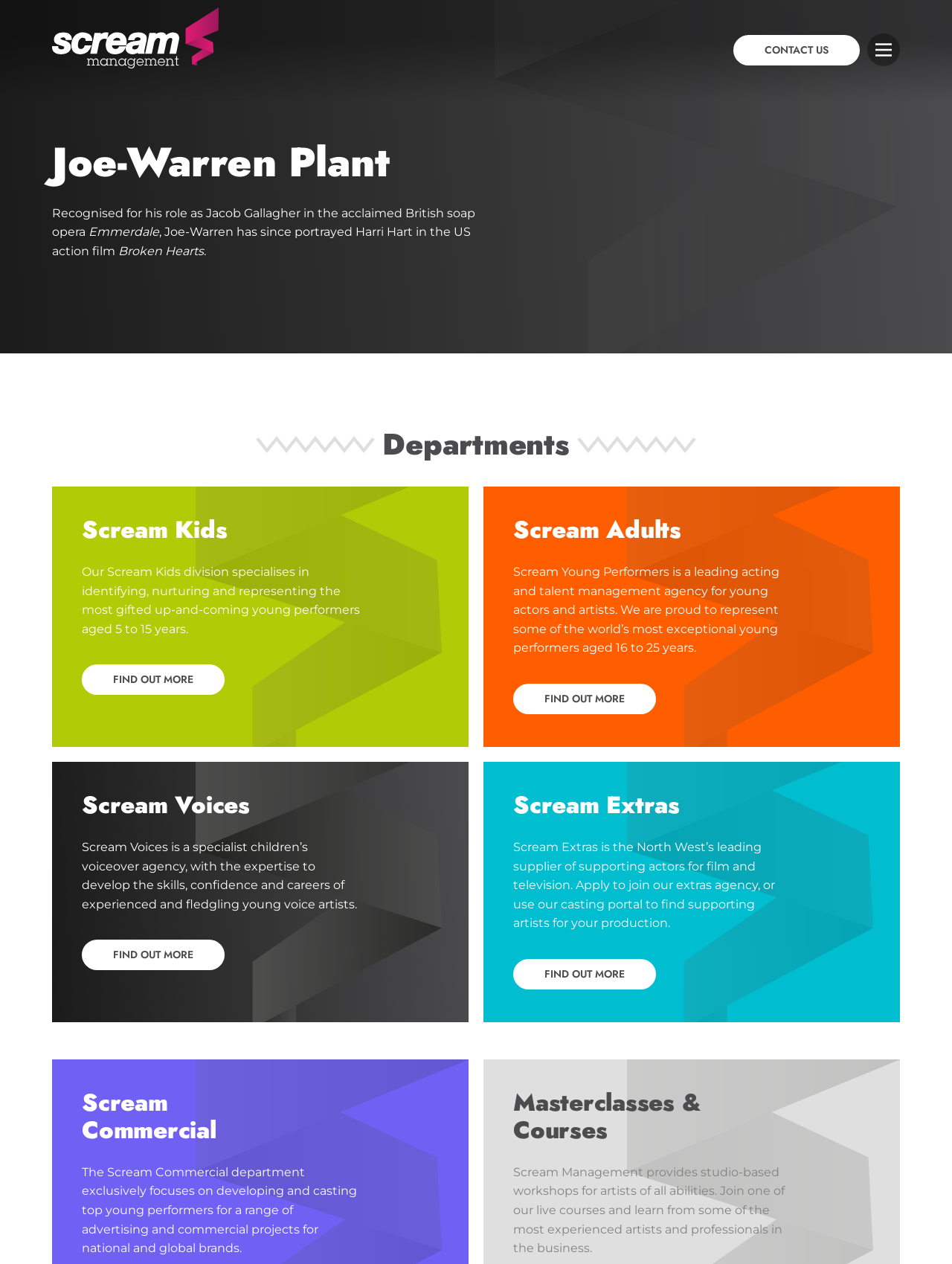Analyze the image and give a detailed response to the question:
What is the age range of young performers represented by Scream Kids?

I found the answer by reading the static text element that describes the Scream Kids department, which mentions the age range of 5 to 15 years.